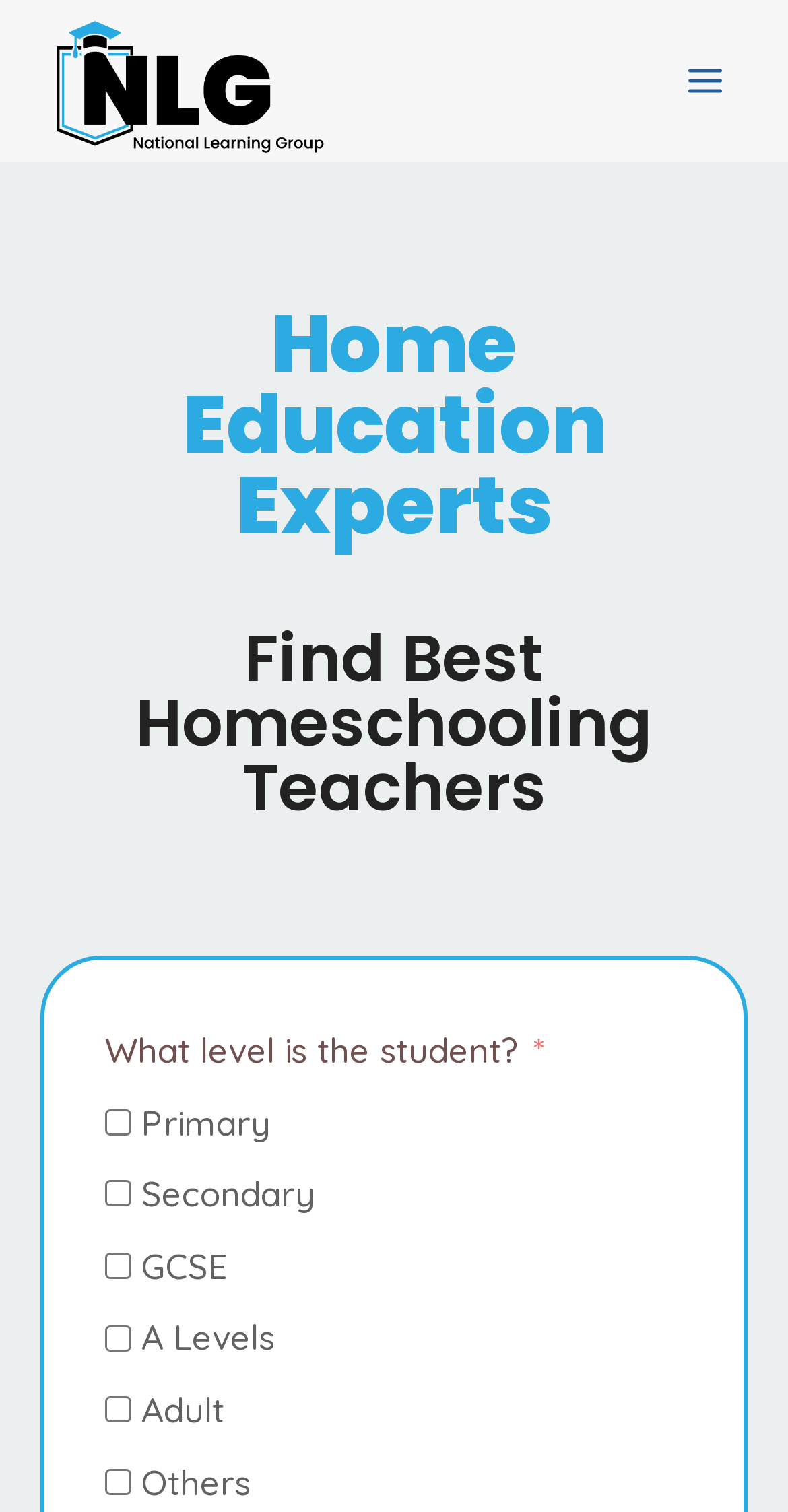Provide the bounding box coordinates for the area that should be clicked to complete the instruction: "go to home page".

None